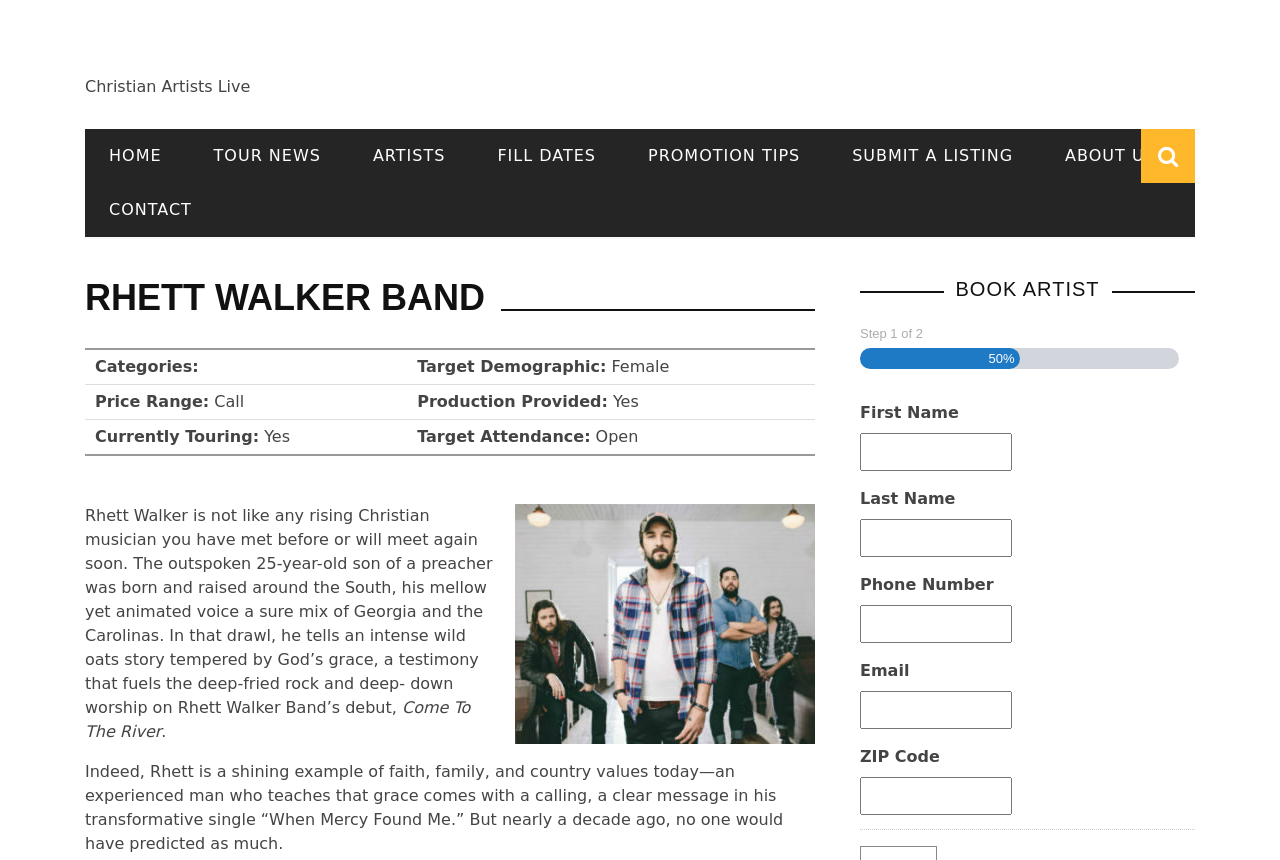What is the target demographic for Rhett Walker's music?
Answer the question with as much detail as possible.

I found the answer by looking at the table on the webpage, which lists 'Target Demographic: Female' as one of the attributes of Rhett Walker's music.